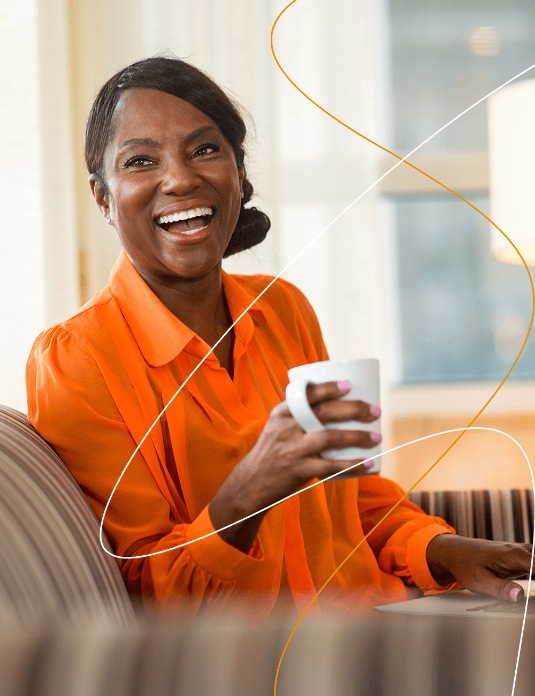What type of light is streaming through the window?
Offer a detailed and exhaustive answer to the question.

The background of the image features soft, natural light streaming through a window, which creates a warm and inviting atmosphere, perfect for a moment of relaxation or enjoyment.